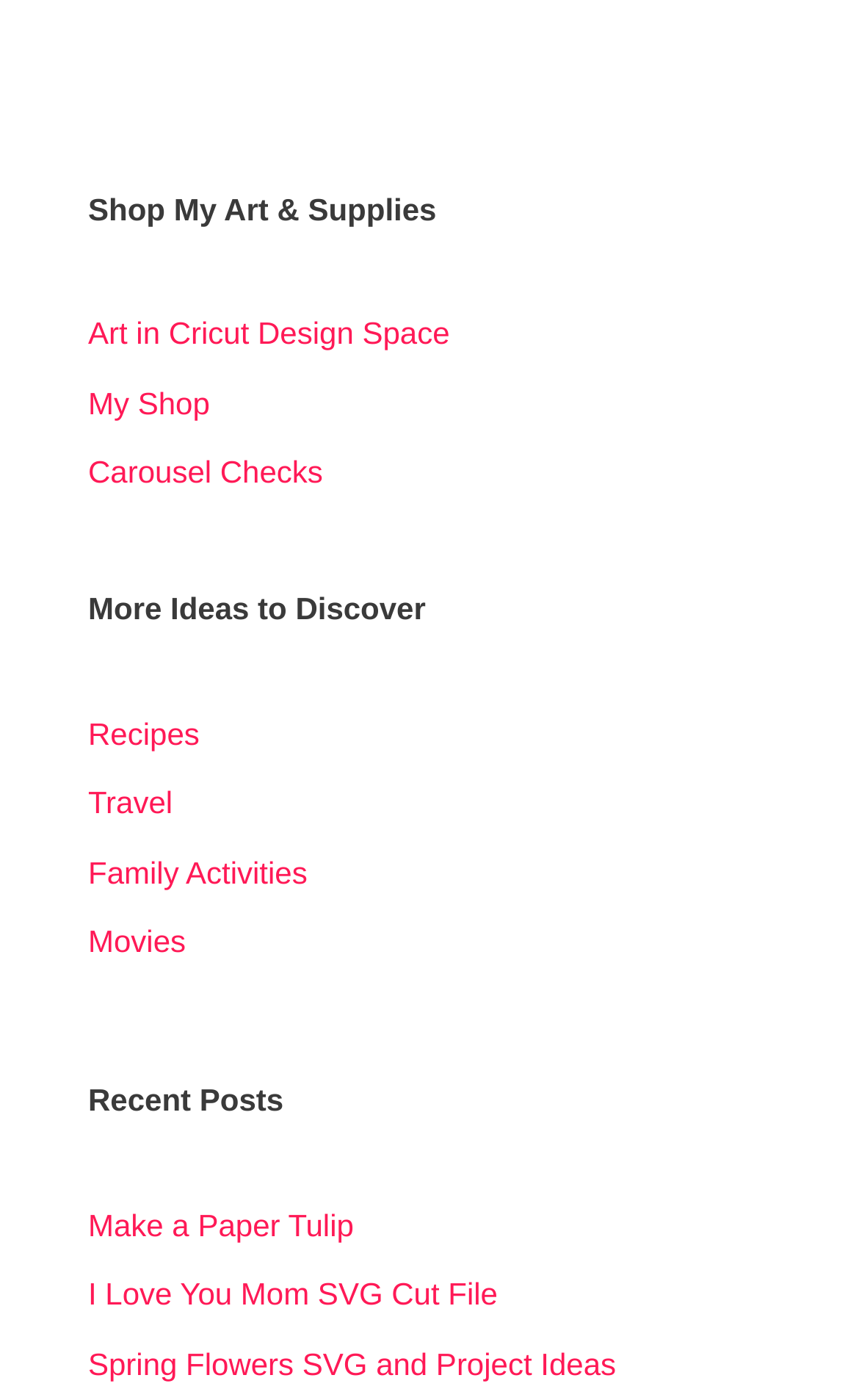Pinpoint the bounding box coordinates for the area that should be clicked to perform the following instruction: "view Gallery".

None